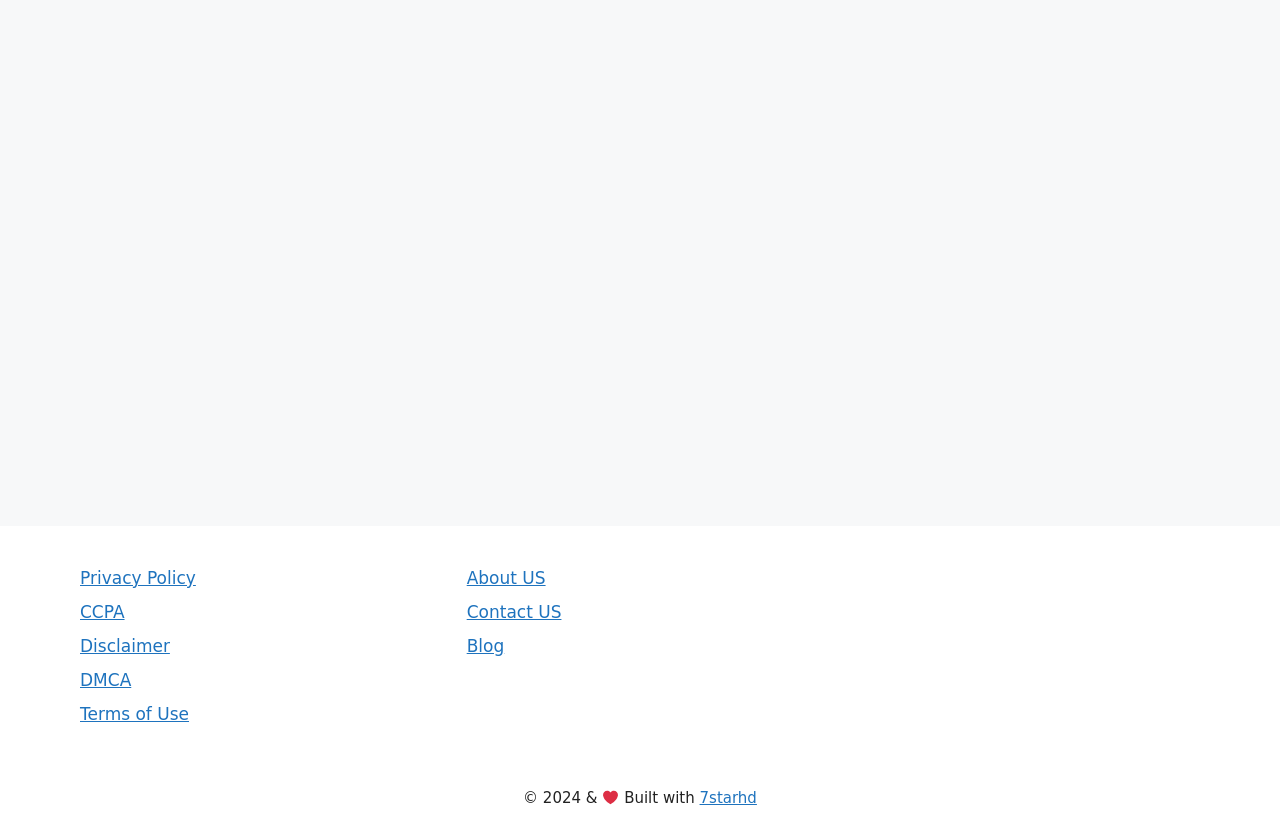Could you specify the bounding box coordinates for the clickable section to complete the following instruction: "Visit the blog"?

[0.365, 0.781, 0.394, 0.806]